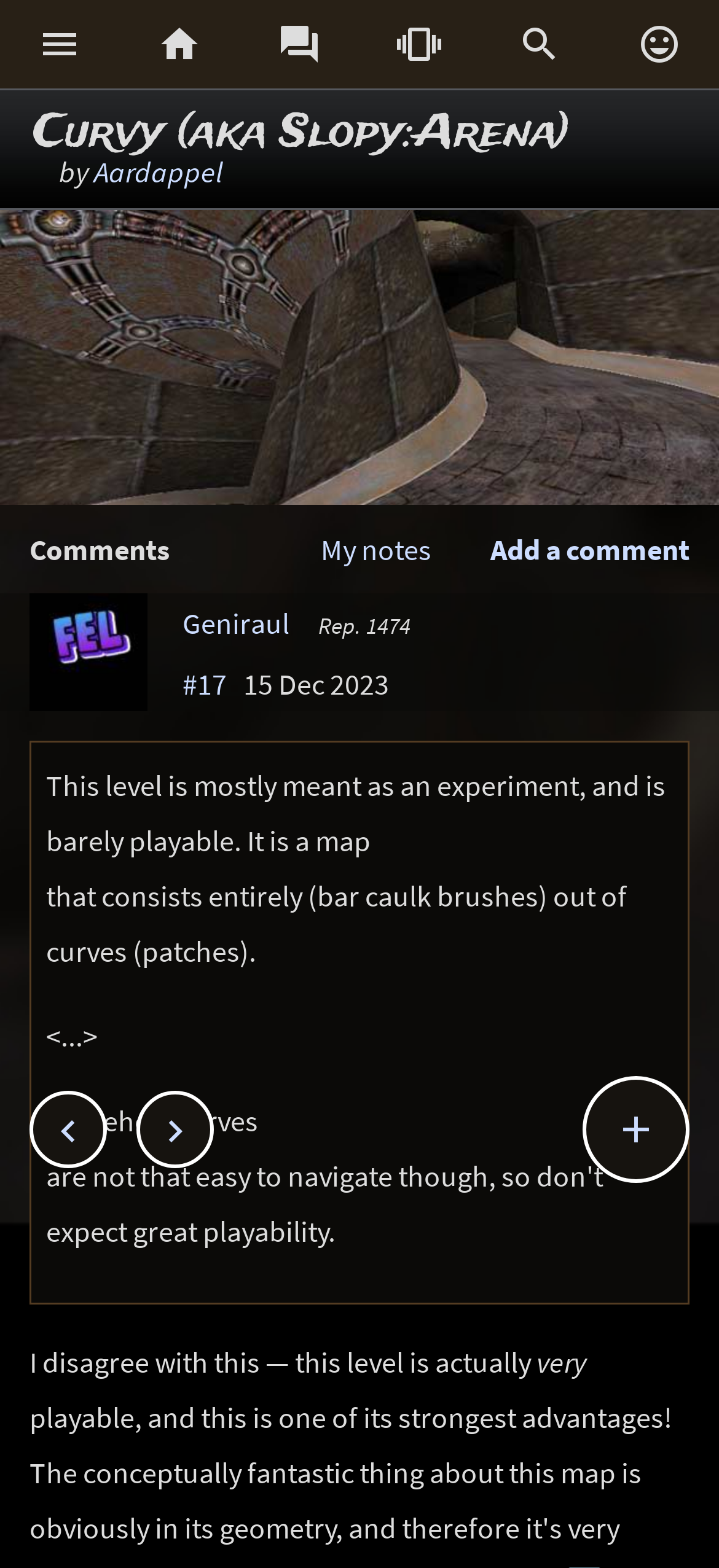Extract the bounding box coordinates for the UI element described as: "My notes".

[0.446, 0.338, 0.6, 0.362]